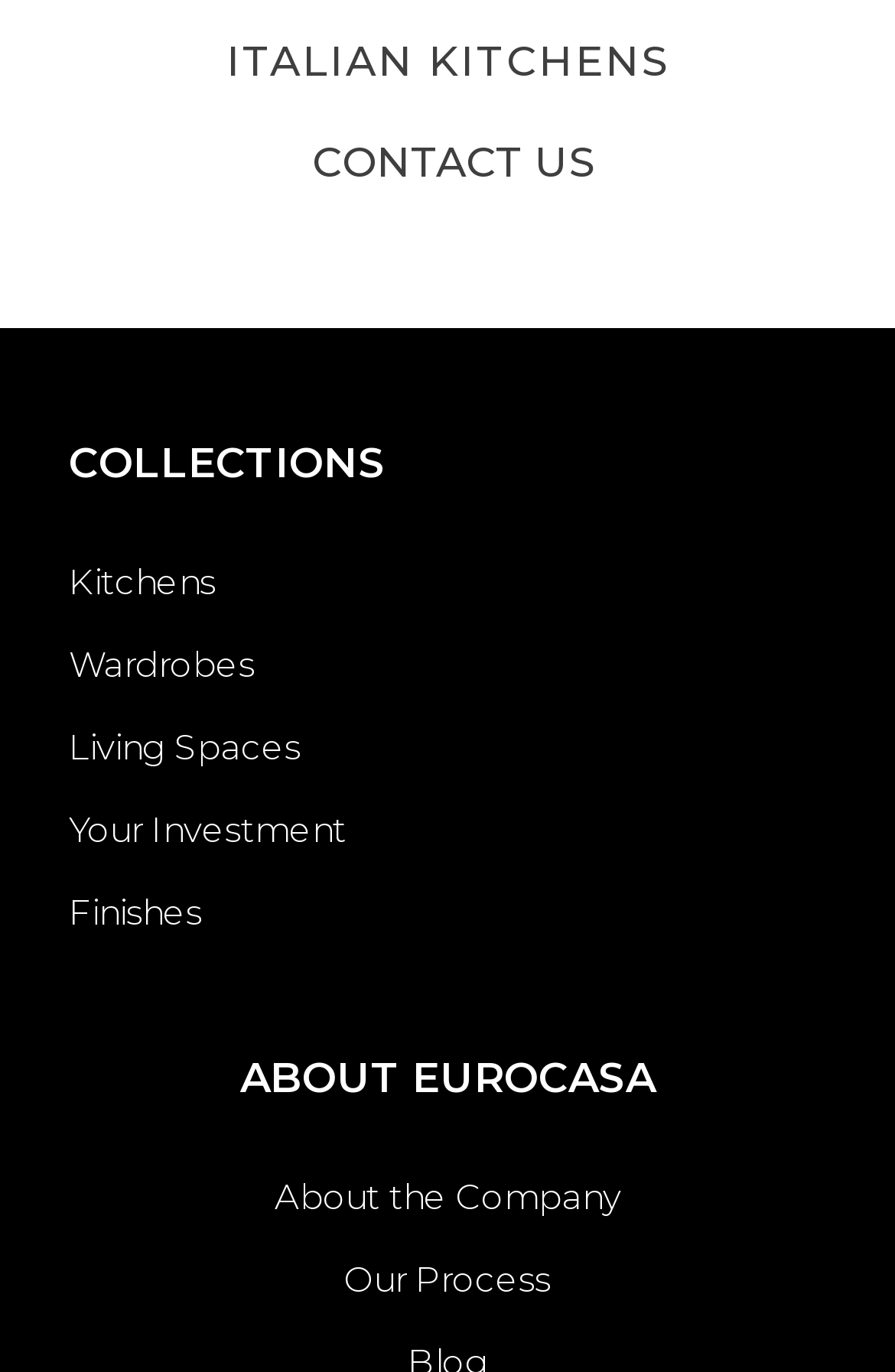Identify the bounding box coordinates for the UI element described as follows: Wardrobes. Use the format (top-left x, top-left y, bottom-right x, bottom-right y) and ensure all values are floating point numbers between 0 and 1.

[0.077, 0.463, 0.474, 0.507]